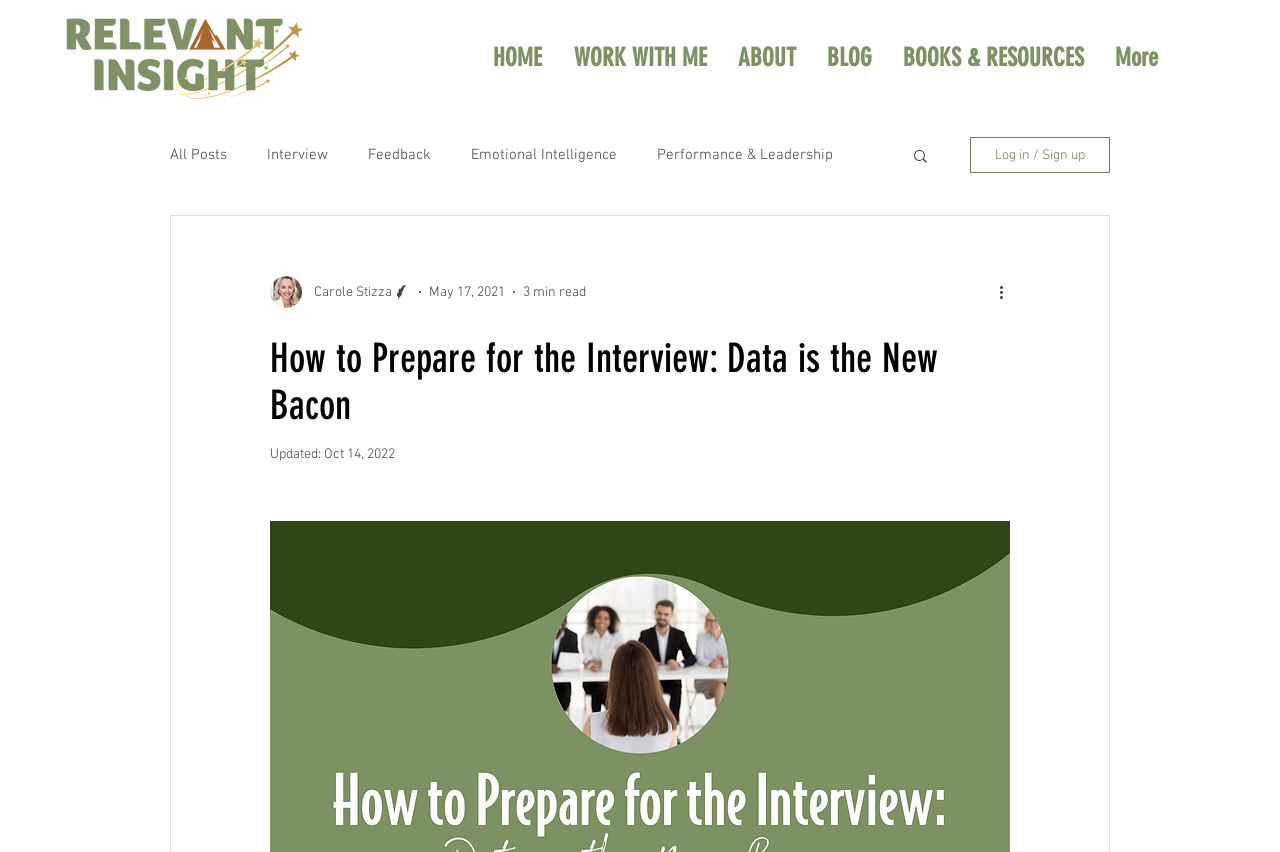Give a succinct answer to this question in a single word or phrase: 
What is the category of the blog post 'Interview'?

Blog